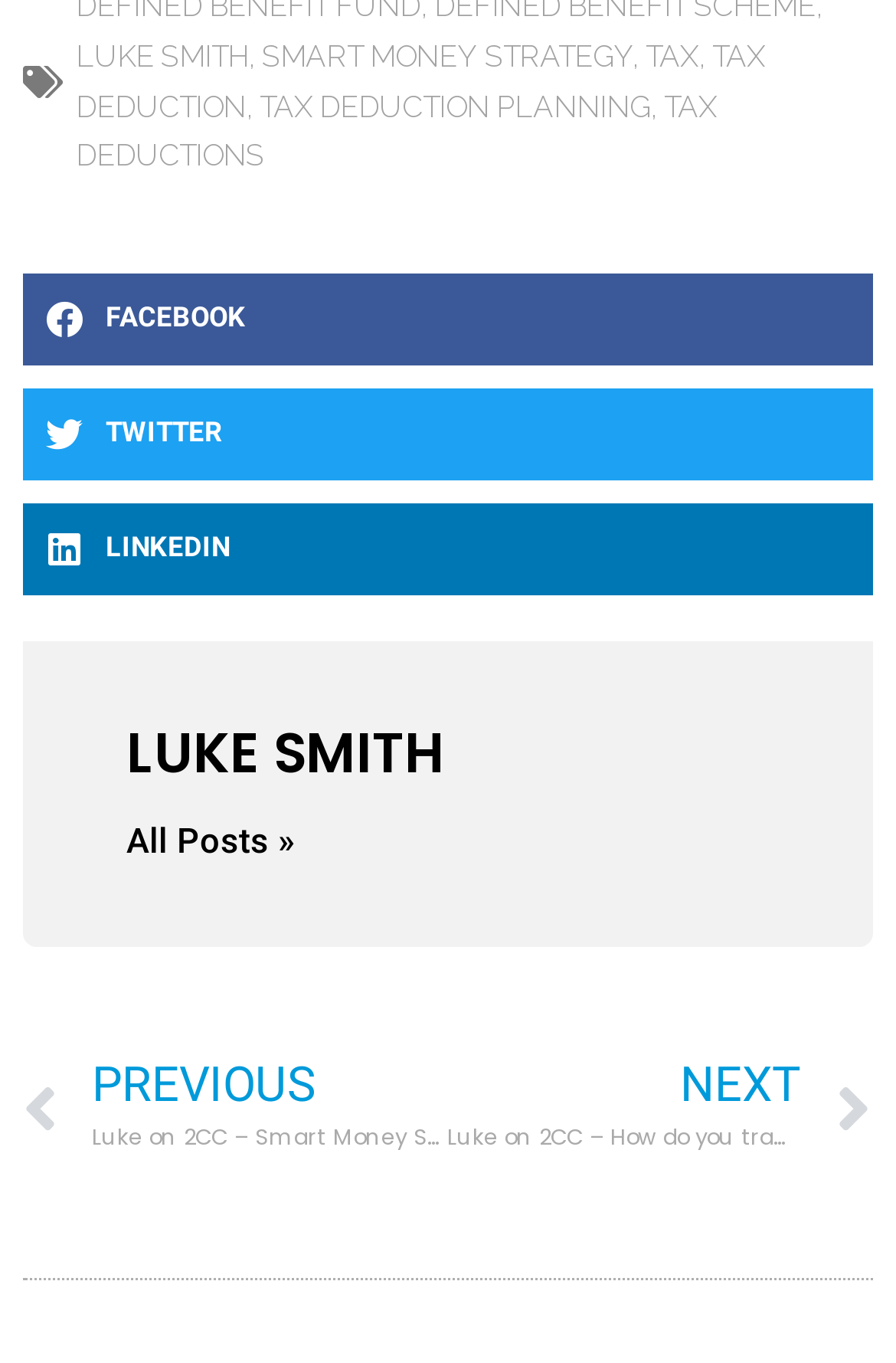Provide the bounding box coordinates of the HTML element this sentence describes: "Tax".

[0.721, 0.028, 0.779, 0.053]